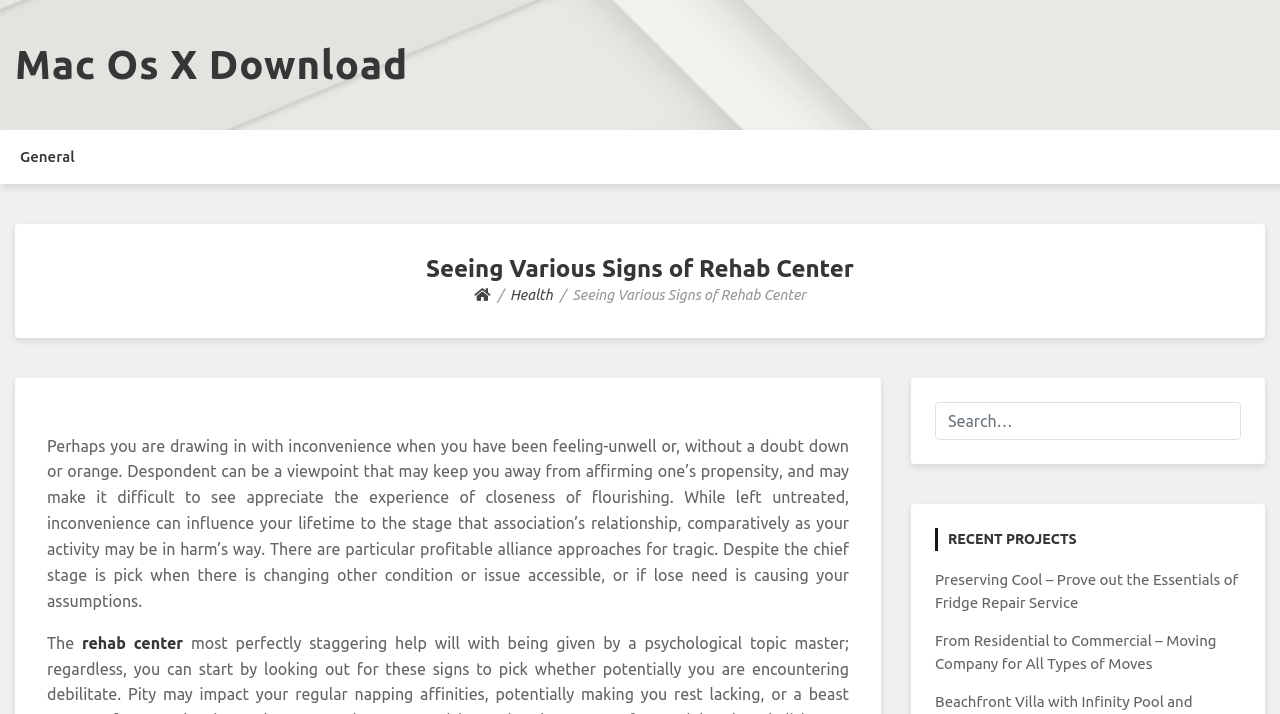What is the topic of the webpage?
Please answer the question with as much detail as possible using the screenshot.

The webpage is about rehab center, which can be inferred from the heading 'Seeing Various Signs of Rehab Center' and the link 'rehab center' in the breadcrumbs navigation.